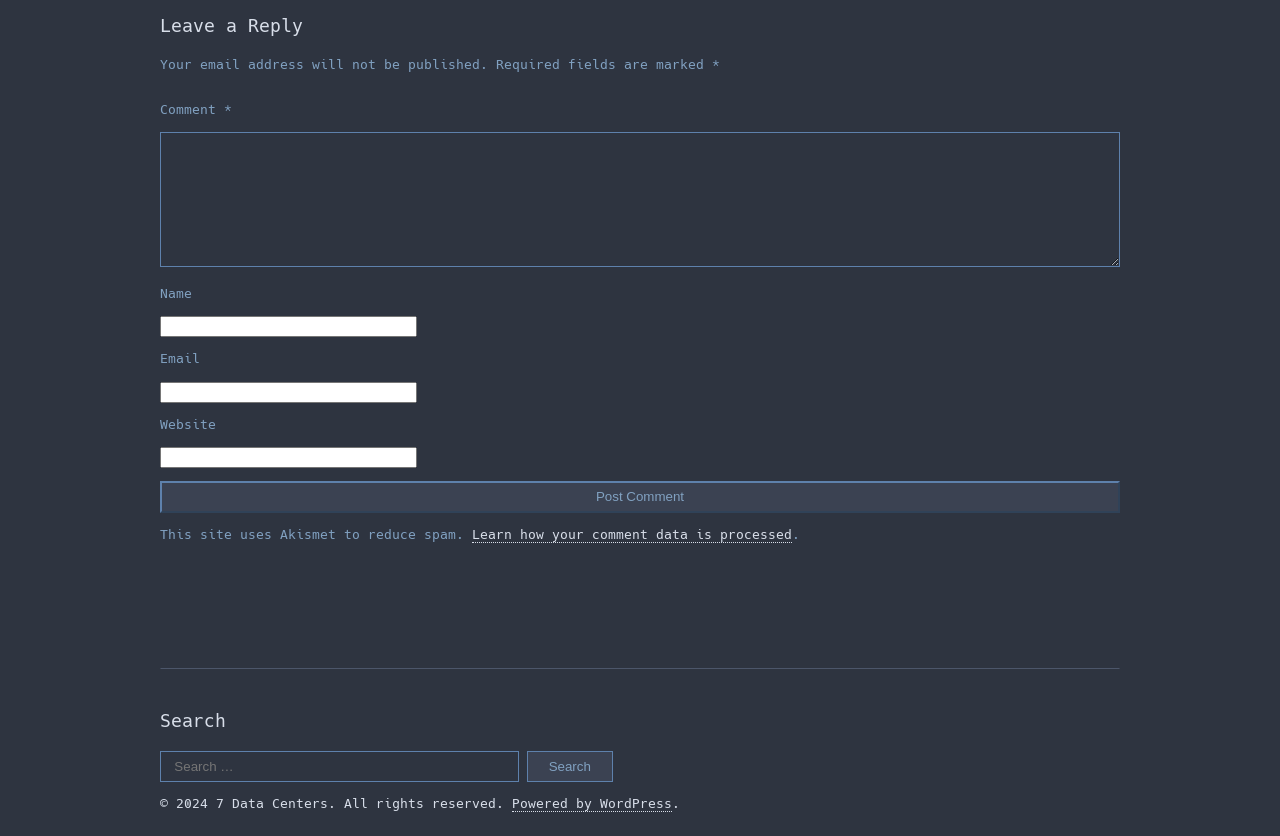Show the bounding box coordinates for the HTML element described as: "parent_node: Website name="url"".

[0.125, 0.534, 0.326, 0.56]